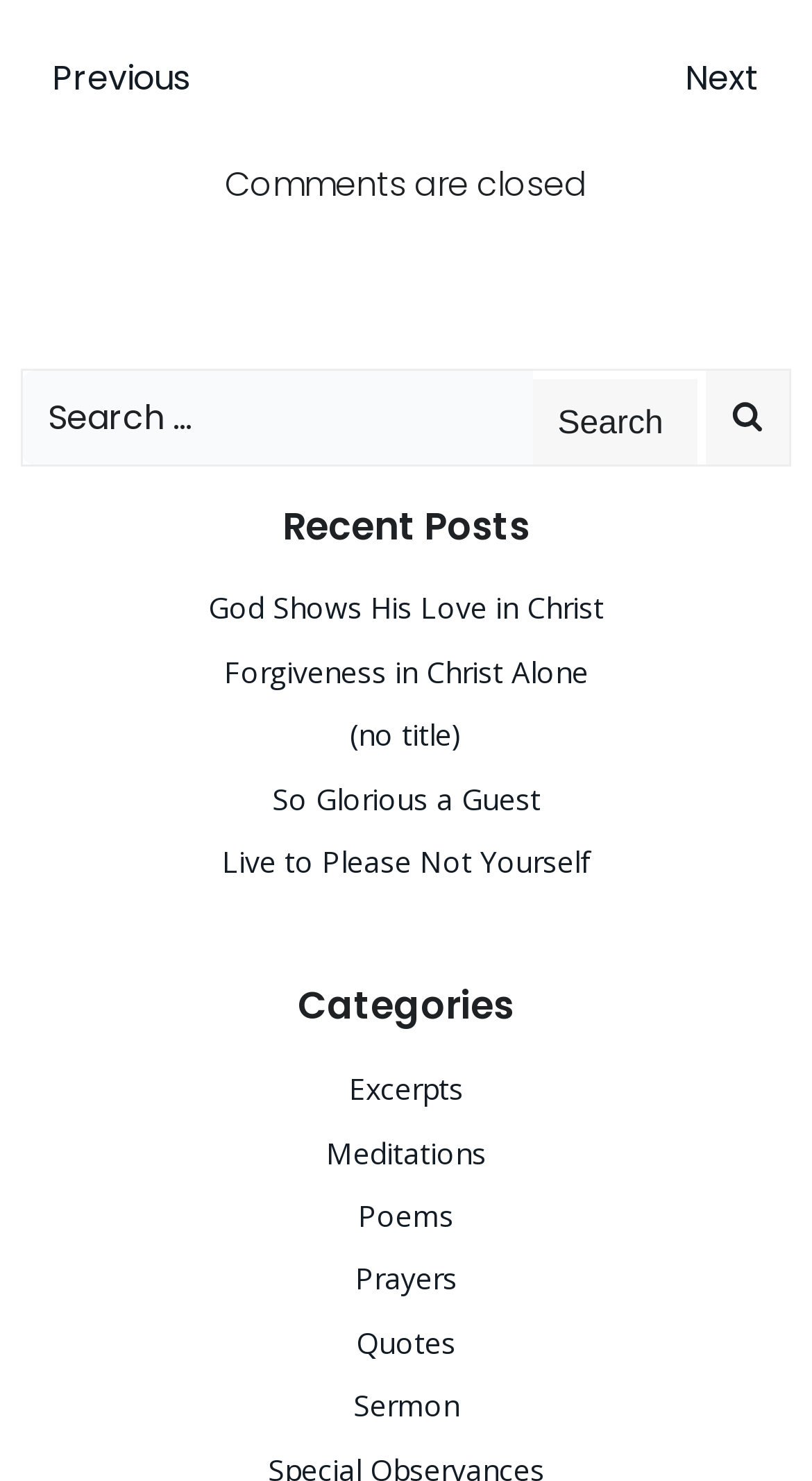Determine the bounding box coordinates of the element that should be clicked to execute the following command: "Click on 'God Shows His Love in Christ'".

[0.256, 0.397, 0.744, 0.424]